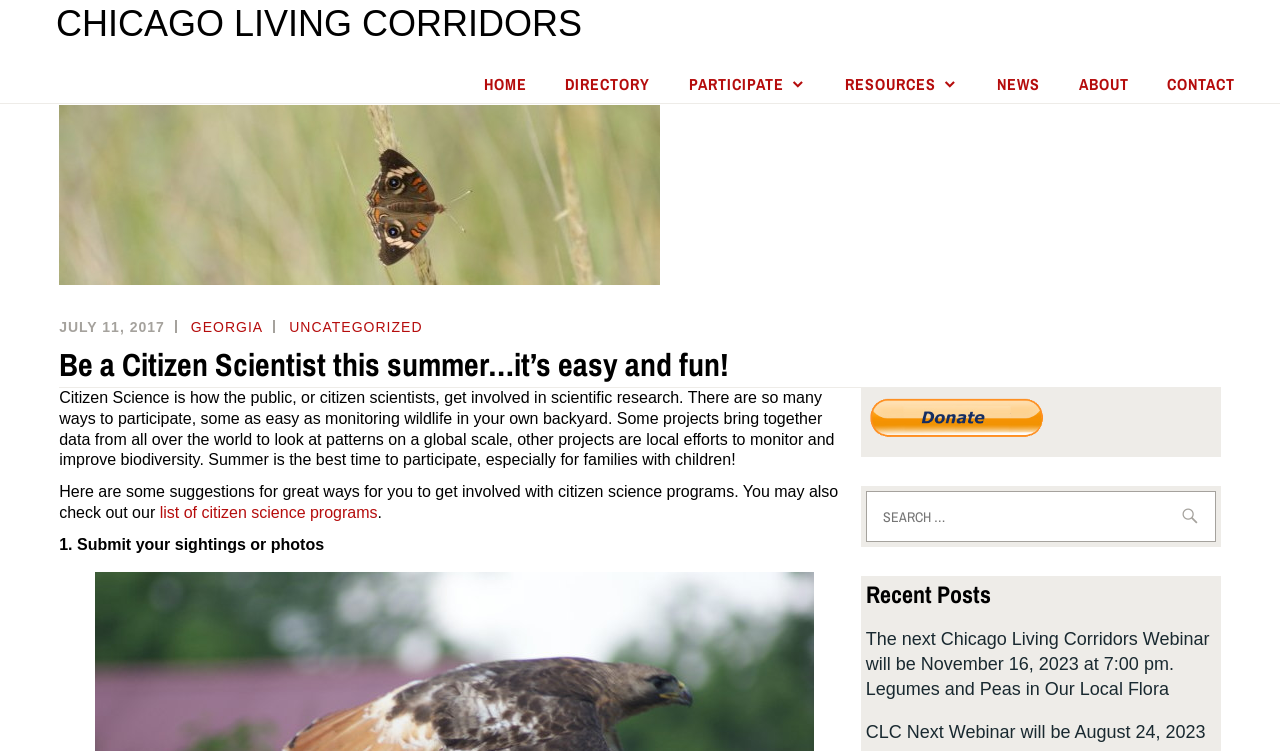What is the purpose of the search box?
Look at the image and answer with only one word or phrase.

To search the website